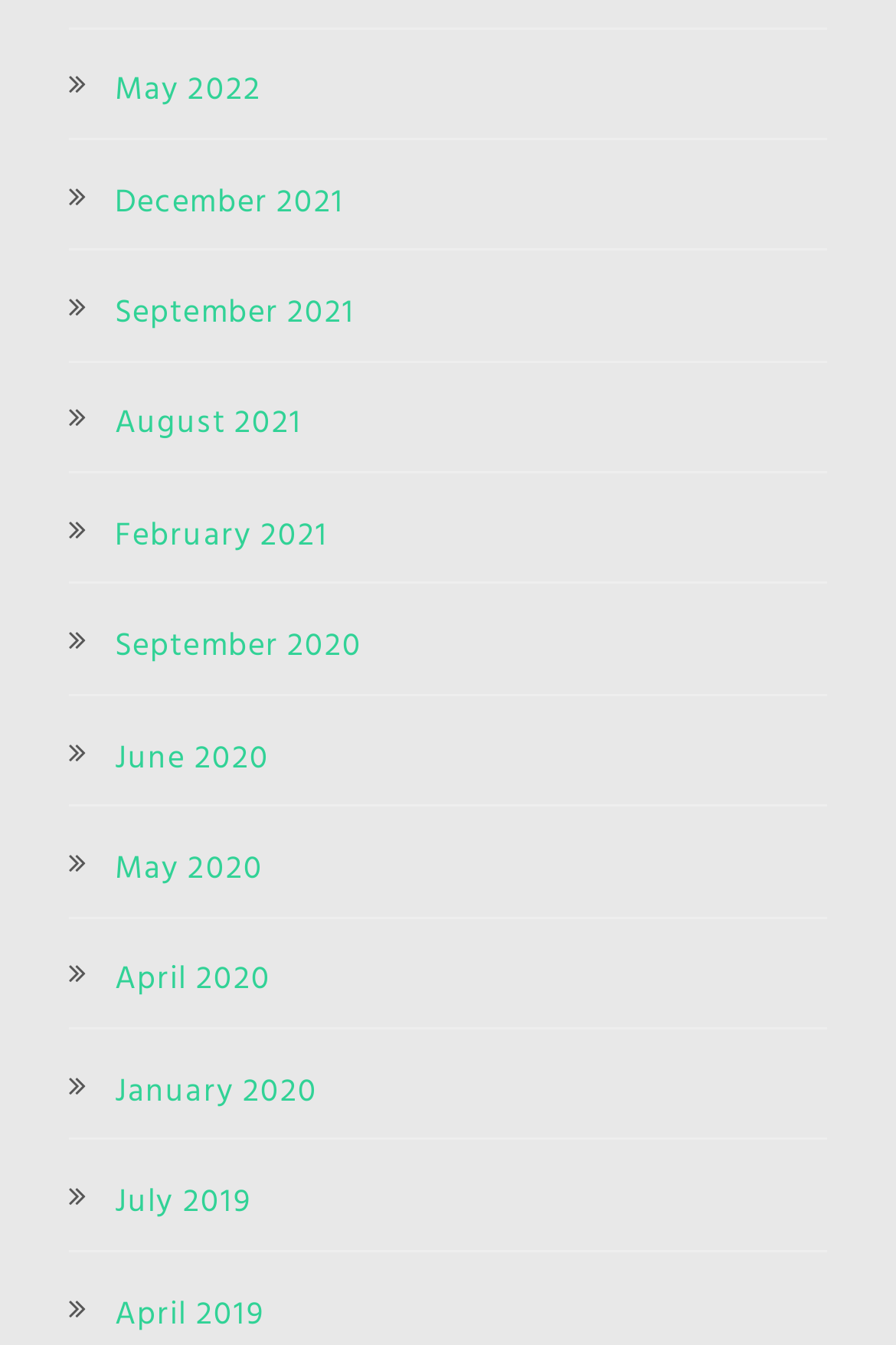Based on the description "July 2019", find the bounding box of the specified UI element.

[0.128, 0.879, 0.28, 0.912]